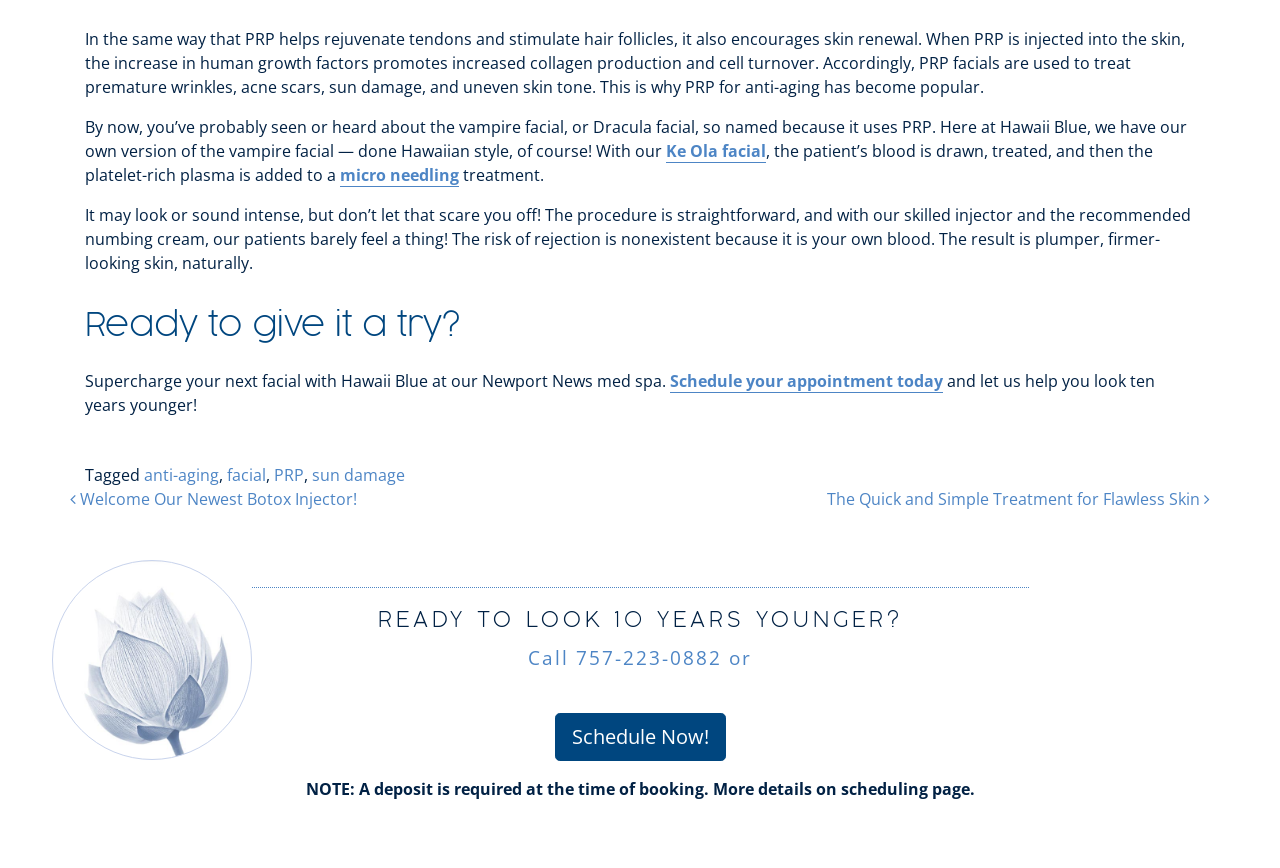Based on the image, please elaborate on the answer to the following question:
How can I schedule a PRP facial appointment?

The webpage provides two options to schedule a PRP facial appointment: calling 757-223-0882 or clicking the 'Schedule Now' link.